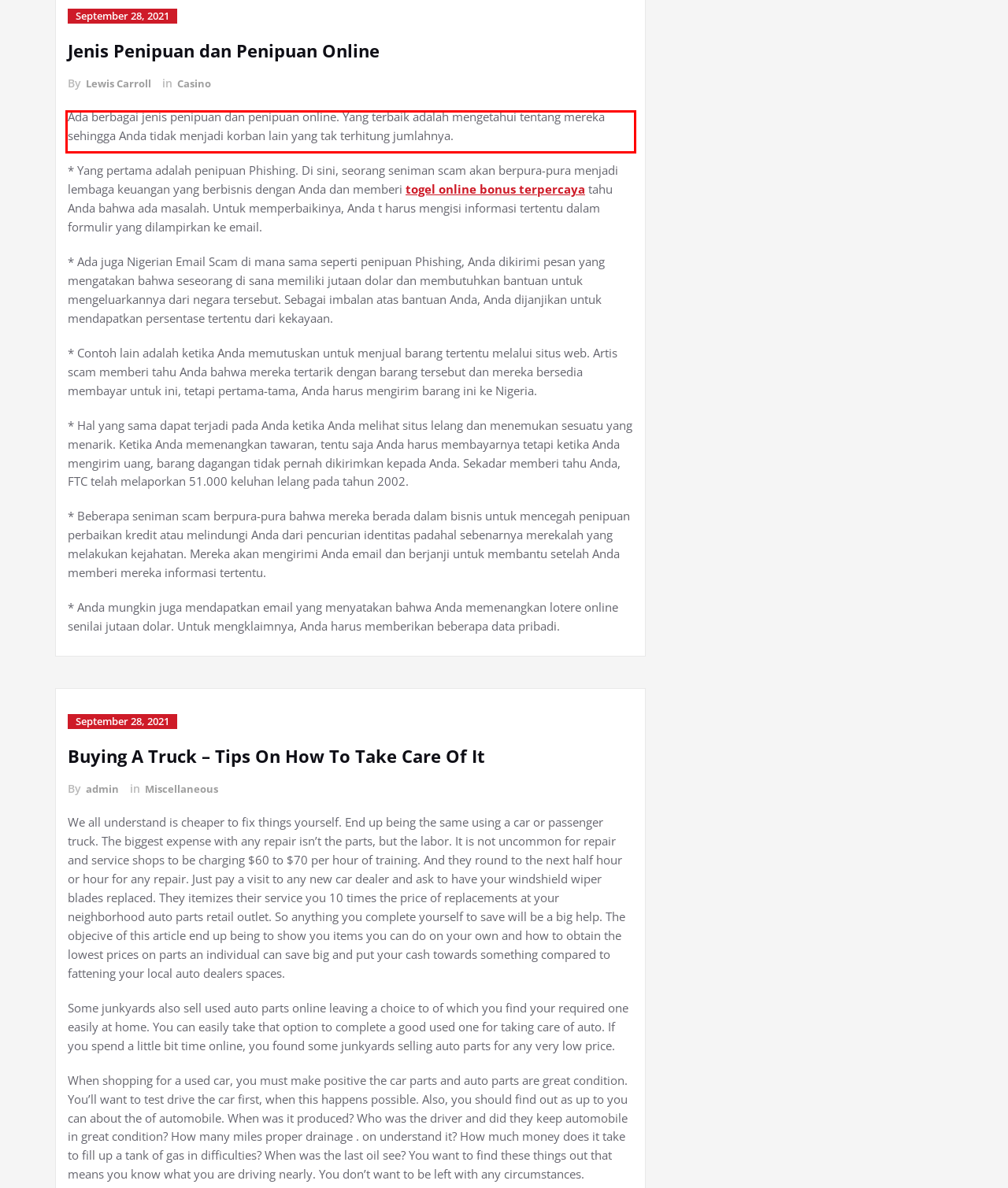Identify the text within the red bounding box on the webpage screenshot and generate the extracted text content.

Ada berbagai jenis penipuan dan penipuan online. Yang terbaik adalah mengetahui tentang mereka sehingga Anda tidak menjadi korban lain yang tak terhitung jumlahnya.